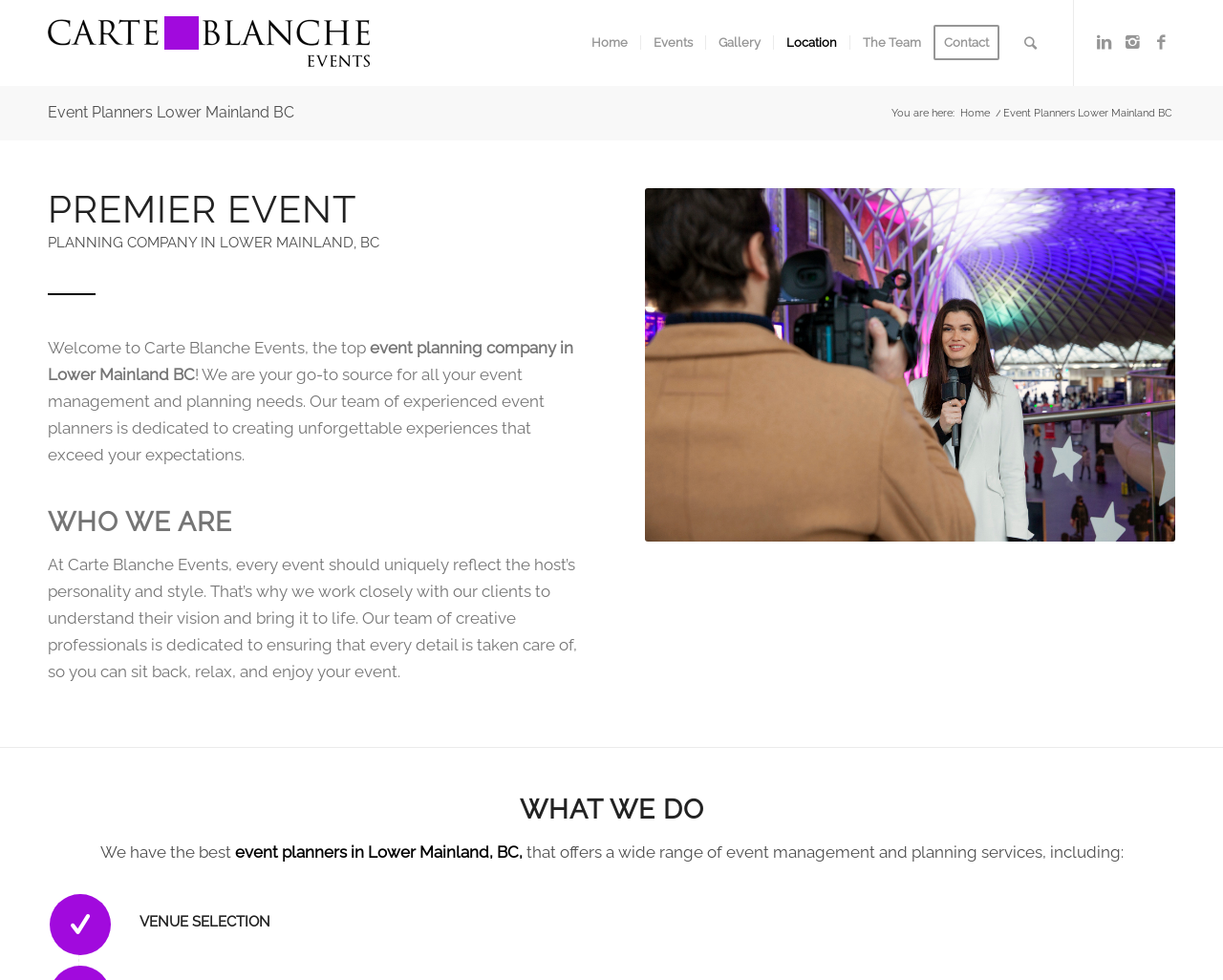Provide the bounding box coordinates for the UI element described in this sentence: "Privacy policy". The coordinates should be four float values between 0 and 1, i.e., [left, top, right, bottom].

None